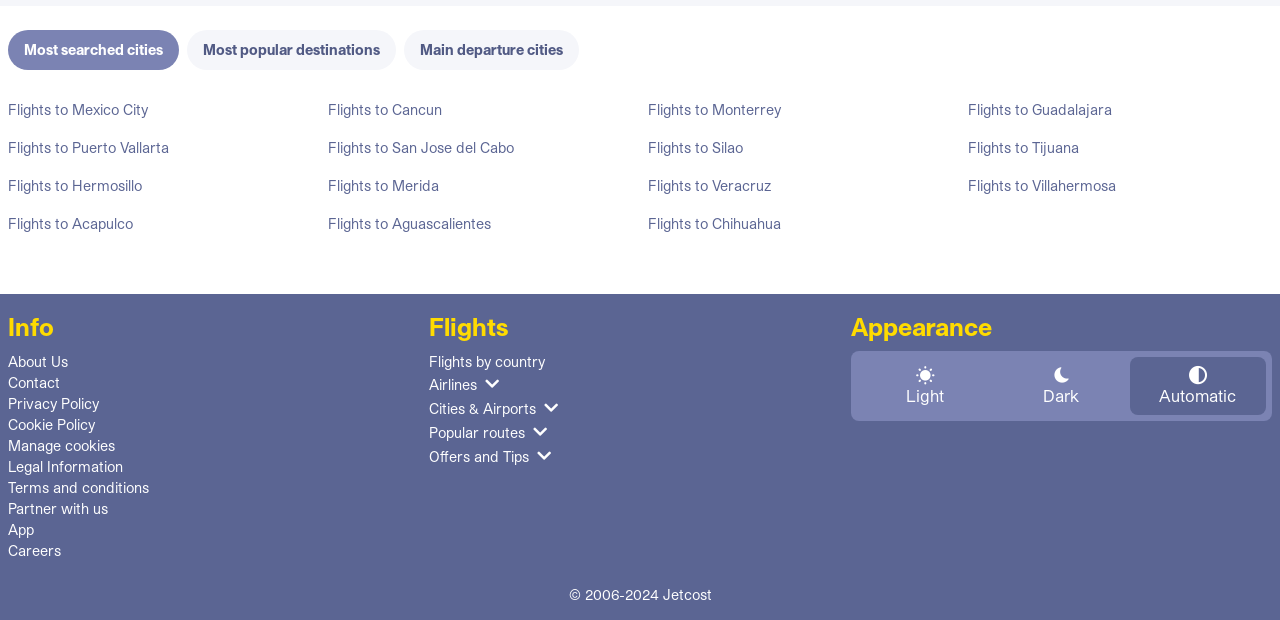What are the three categories of cities?
Please answer the question with a detailed and comprehensive explanation.

The webpage has three categories of cities: 'Most searched cities', 'Most popular destinations', and 'Main departure cities'. These categories are indicated by the StaticText elements at the top of the webpage.